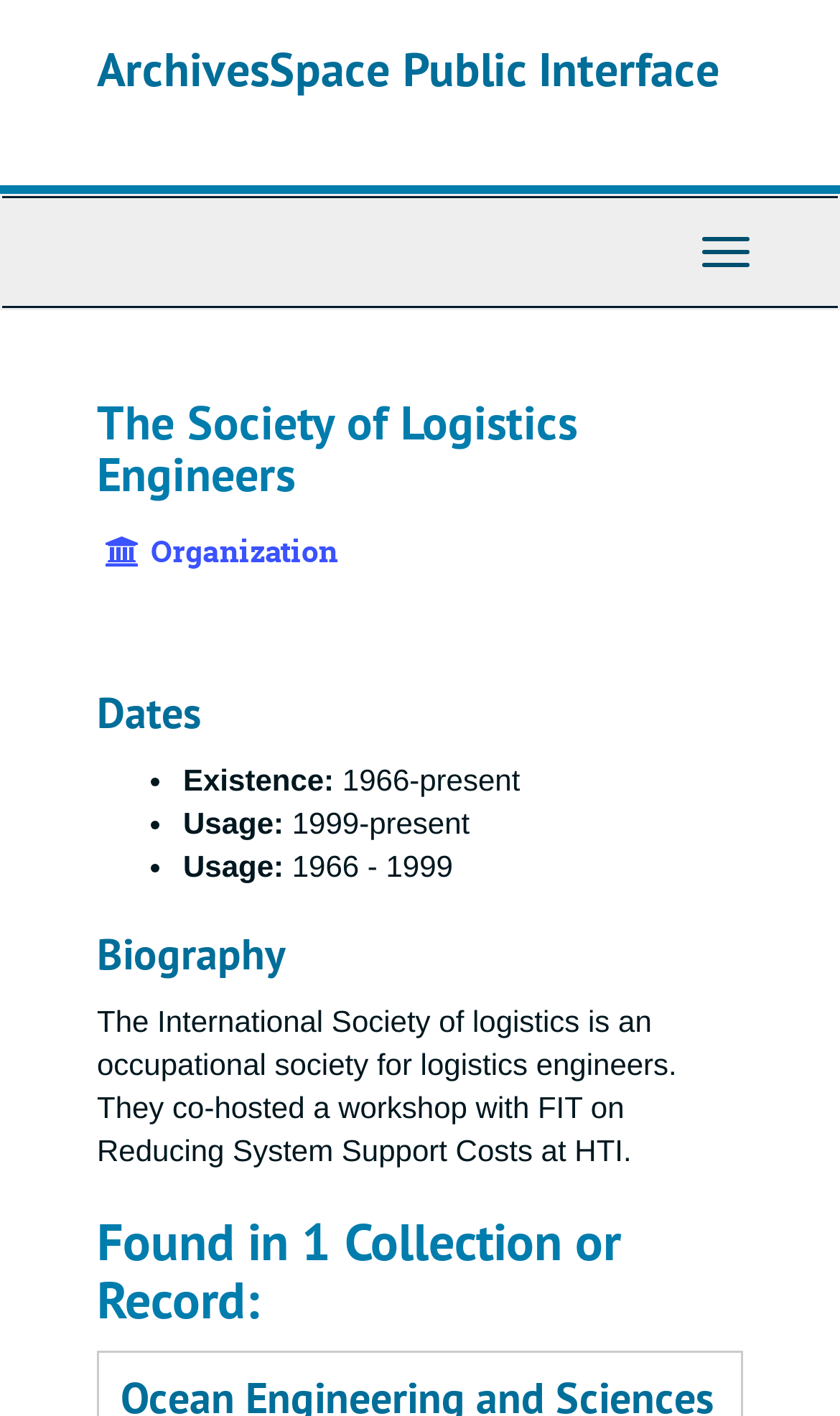Answer briefly with one word or phrase:
What is the purpose of the International Society of Logistics?

Occupational society for logistics engineers